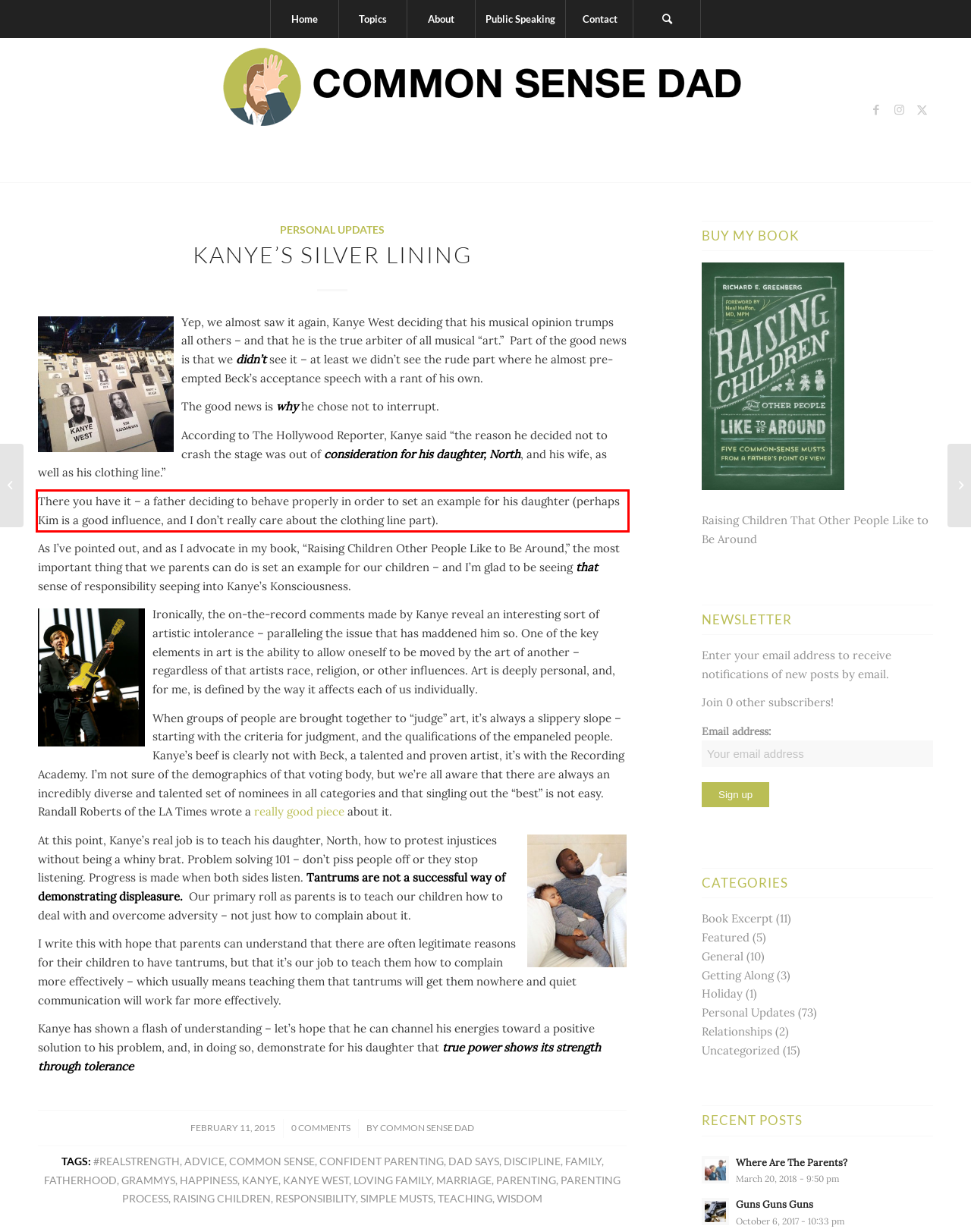You are provided with a webpage screenshot that includes a red rectangle bounding box. Extract the text content from within the bounding box using OCR.

There you have it – a father deciding to behave properly in order to set an example for his daughter (perhaps Kim is a good influence, and I don’t really care about the clothing line part).